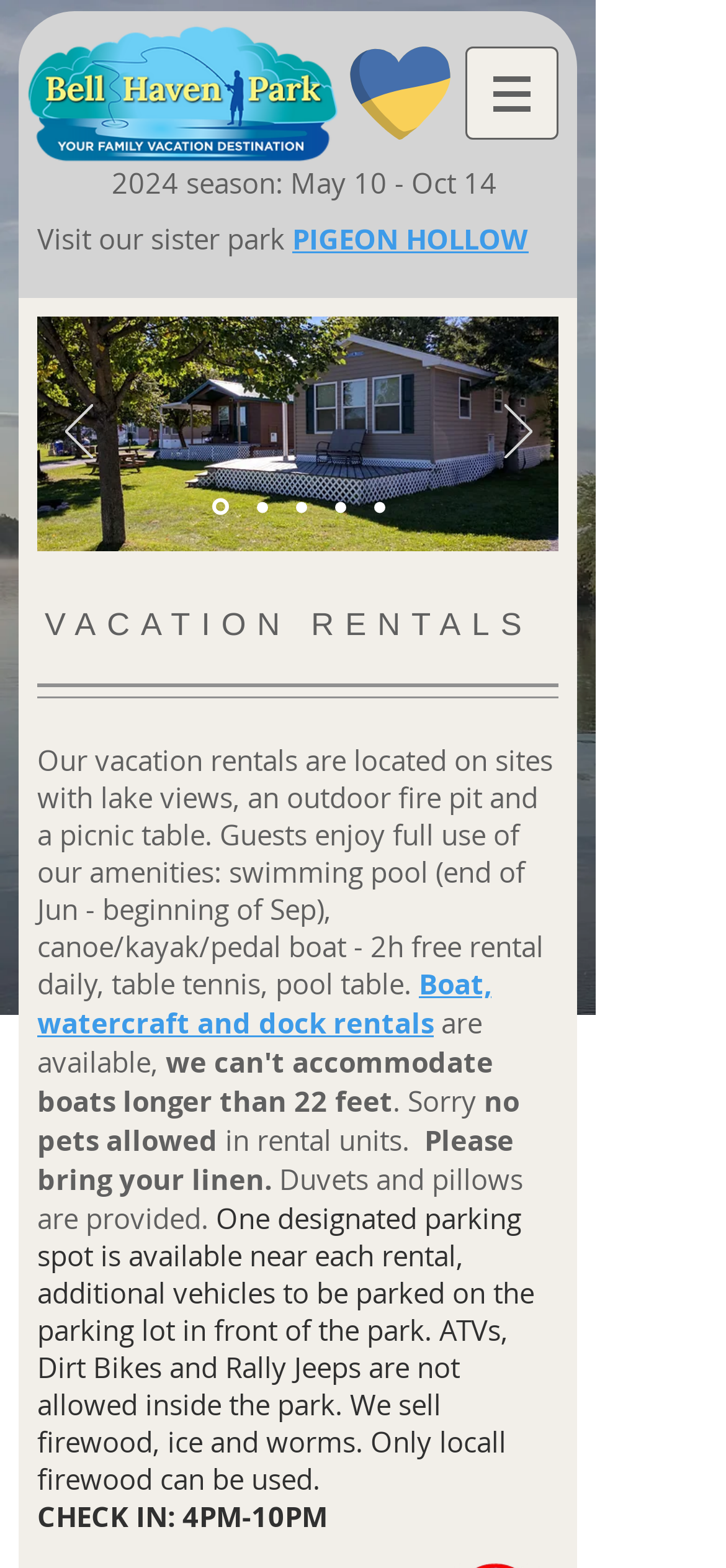Refer to the image and provide an in-depth answer to the question: 
What is not allowed in the rental units?

According to the StaticText 'Sorry no pets allowed' located in the middle of the webpage, pets are not allowed in the rental units.